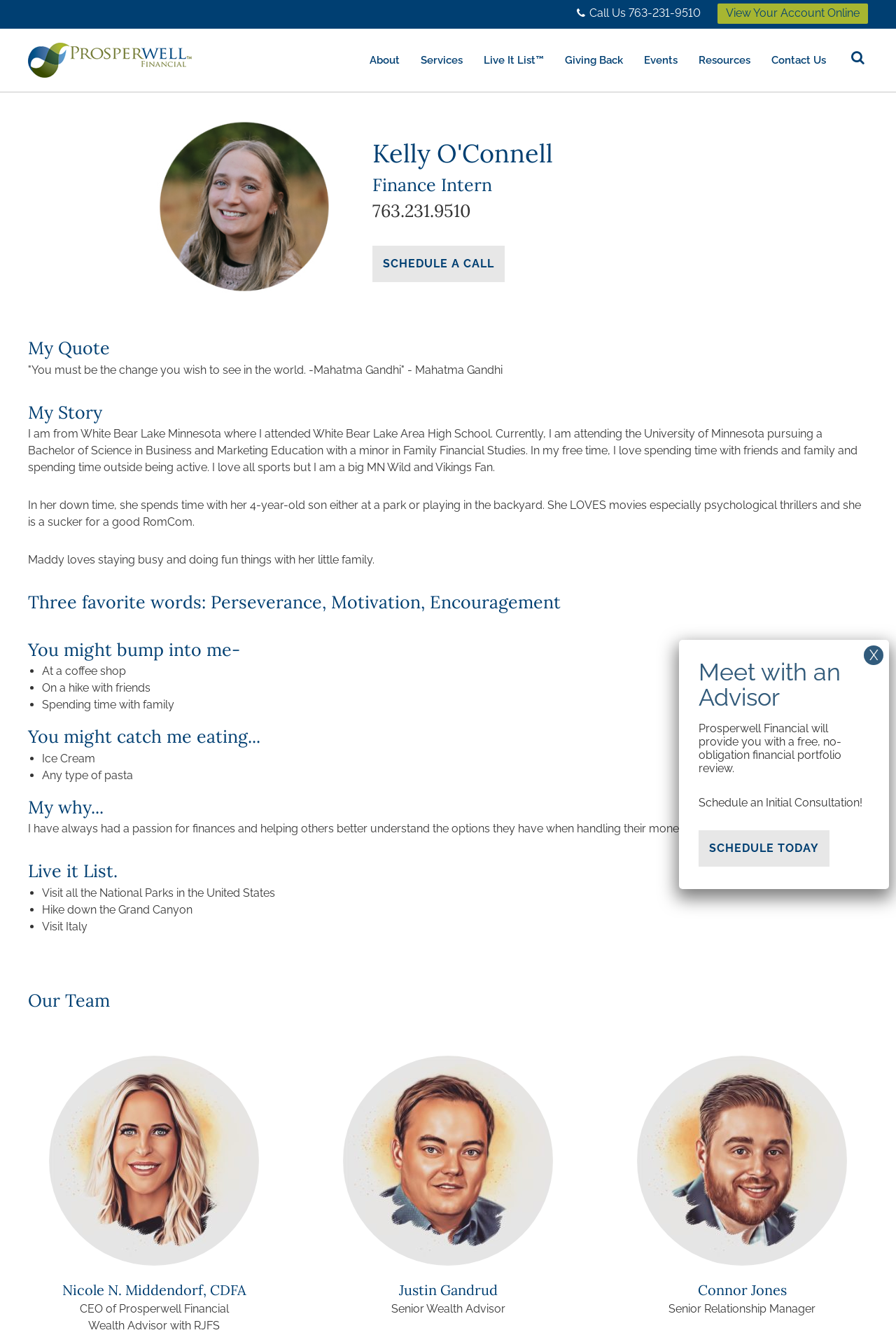Identify the bounding box coordinates of the region I need to click to complete this instruction: "Schedule a call with Kelly O'Connell".

[0.416, 0.183, 0.563, 0.21]